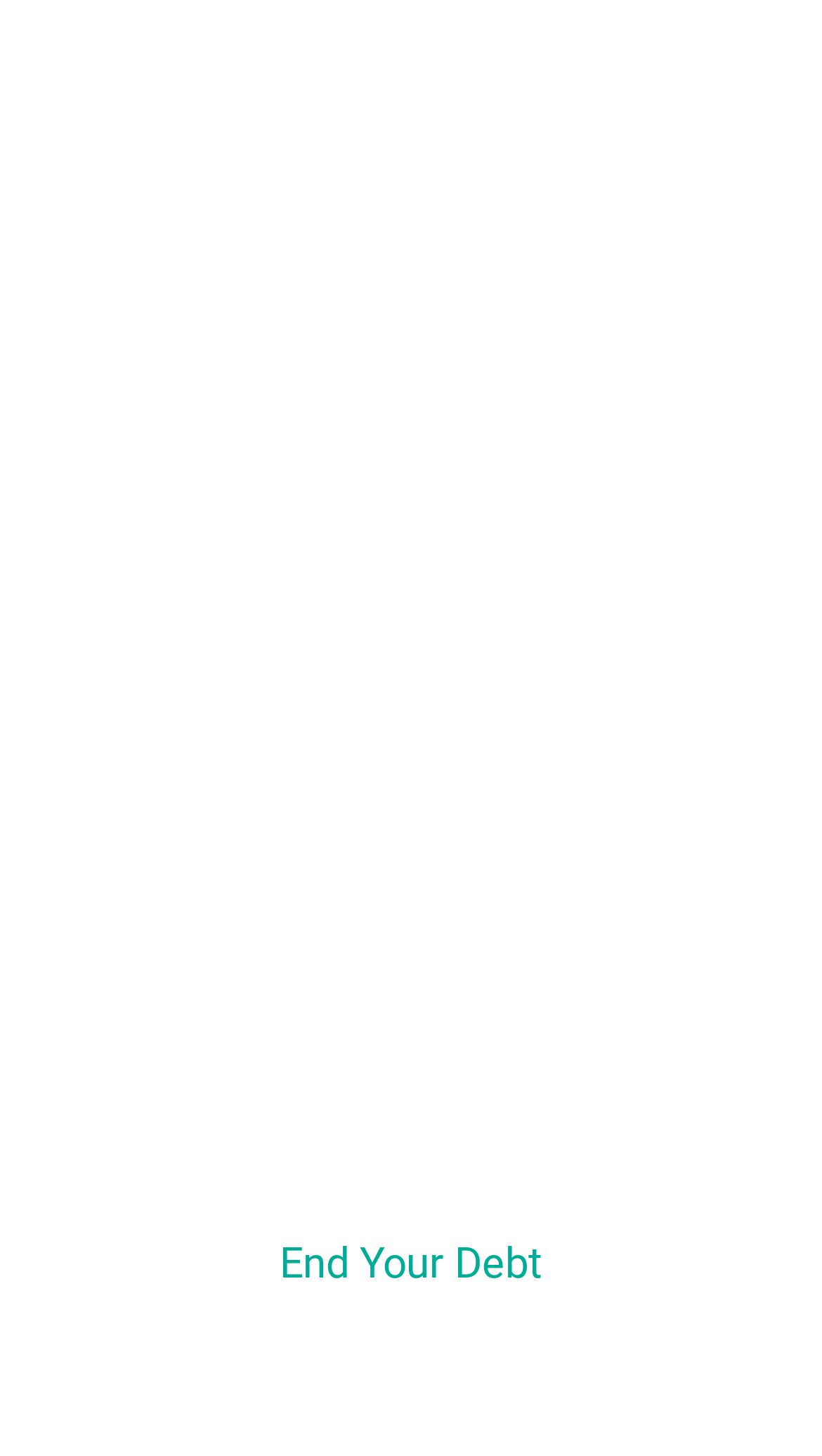Please identify the bounding box coordinates of the element's region that needs to be clicked to fulfill the following instruction: "Check ITC and credit score". The bounding box coordinates should consist of four float numbers between 0 and 1, i.e., [left, top, right, bottom].

[0.168, 0.764, 0.832, 0.833]